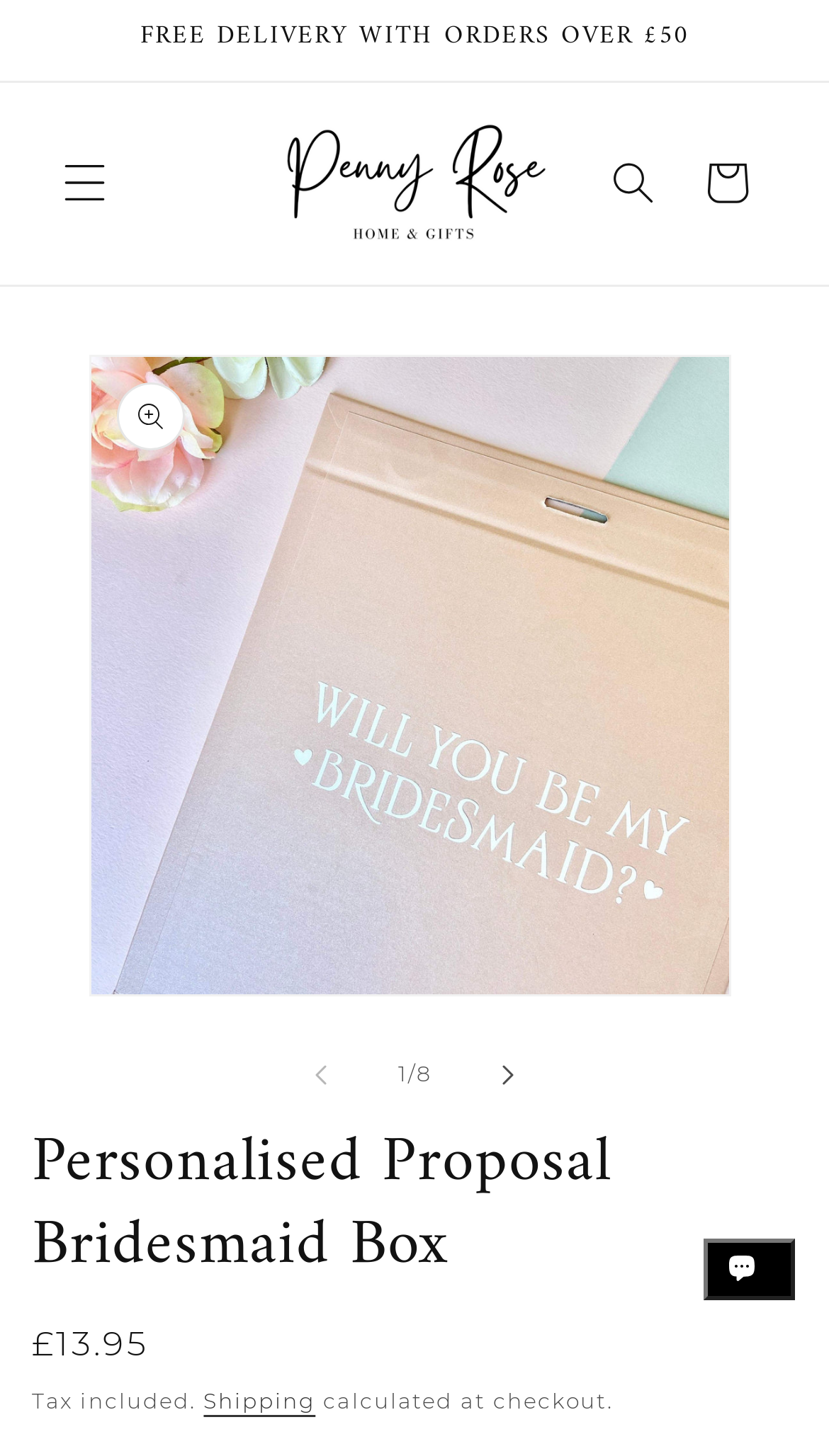Respond to the question below with a concise word or phrase:
What is the minimum order amount for free delivery?

£50